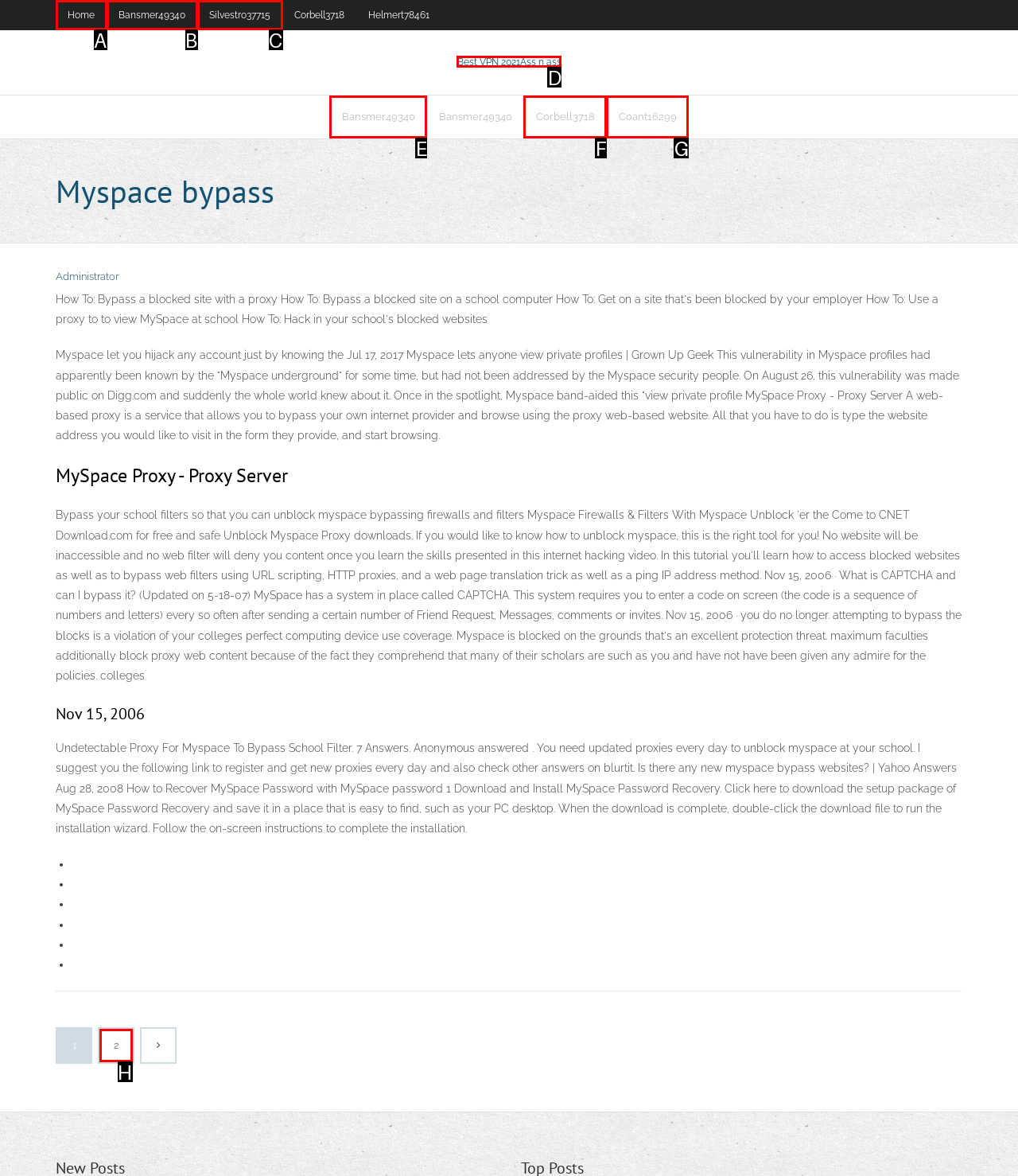Find the appropriate UI element to complete the task: Click on 2. Indicate your choice by providing the letter of the element.

H